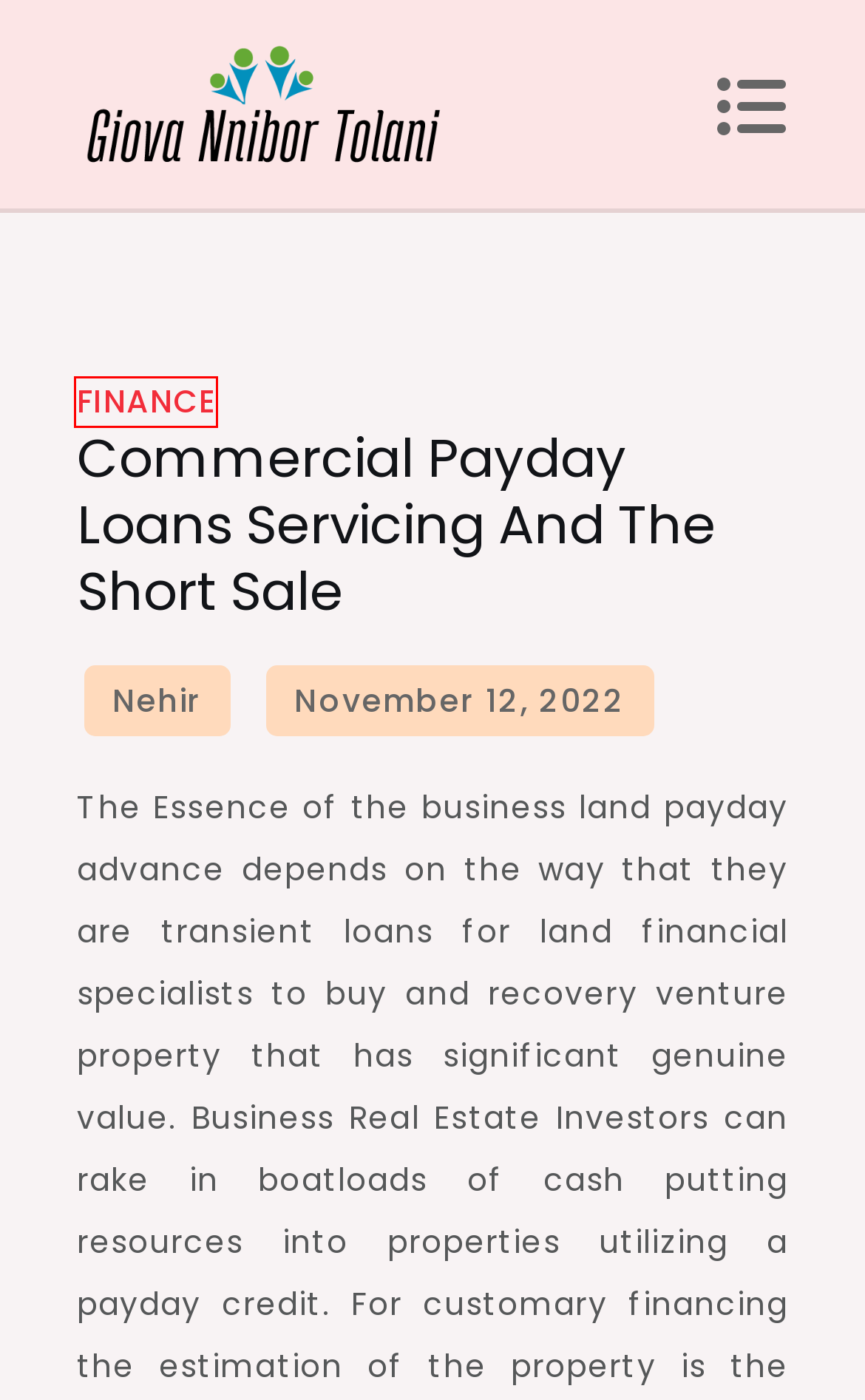You are looking at a webpage screenshot with a red bounding box around an element. Pick the description that best matches the new webpage after interacting with the element in the red bounding box. The possible descriptions are:
A. Technology – General Information
B. November 2020 – General Information
C. Nehir – General Information
D. Beauty – General Information
E. SEO – General Information
F. Finance – General Information
G. Application – General Information
H. July 2023 – General Information

F